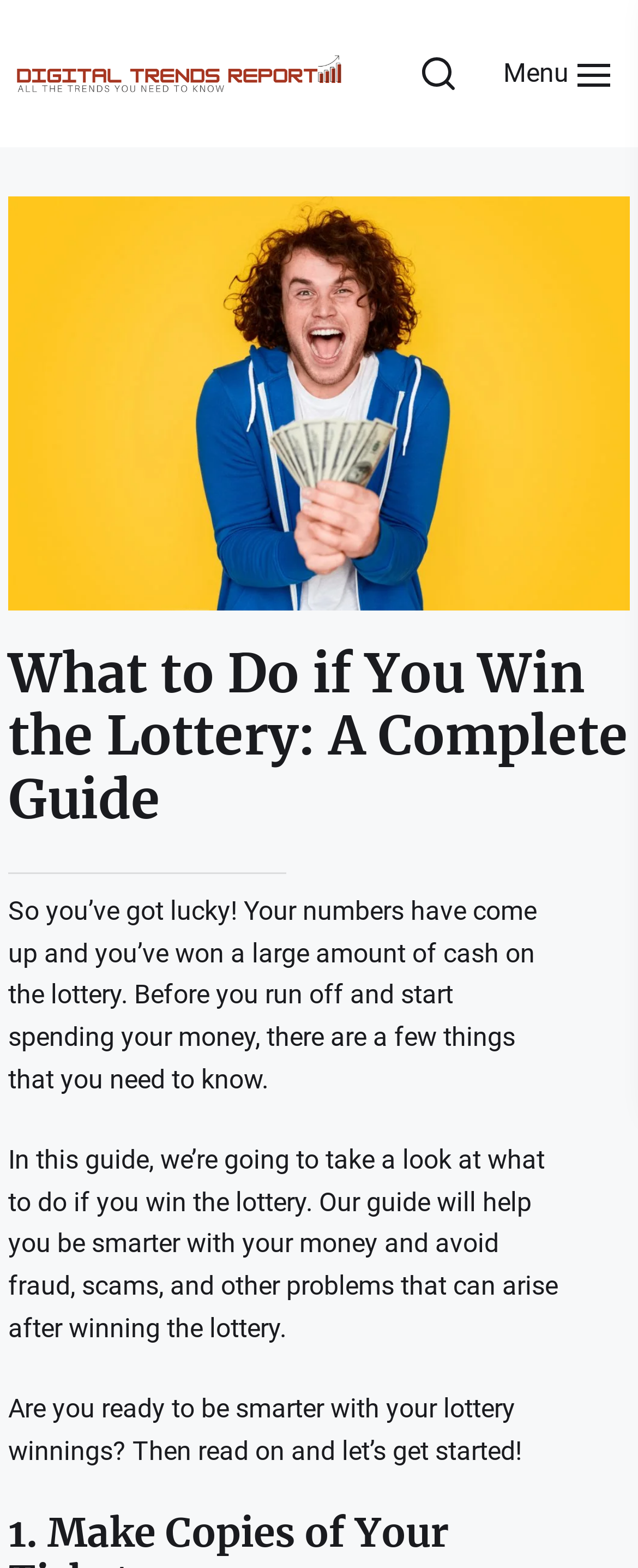Based on the image, provide a detailed and complete answer to the question: 
What should lottery winners do first?

The webpage suggests that before lottery winners start spending their money, they should take certain steps, which are outlined in the guide. The exact steps are not specified, but the guide promises to provide this information.